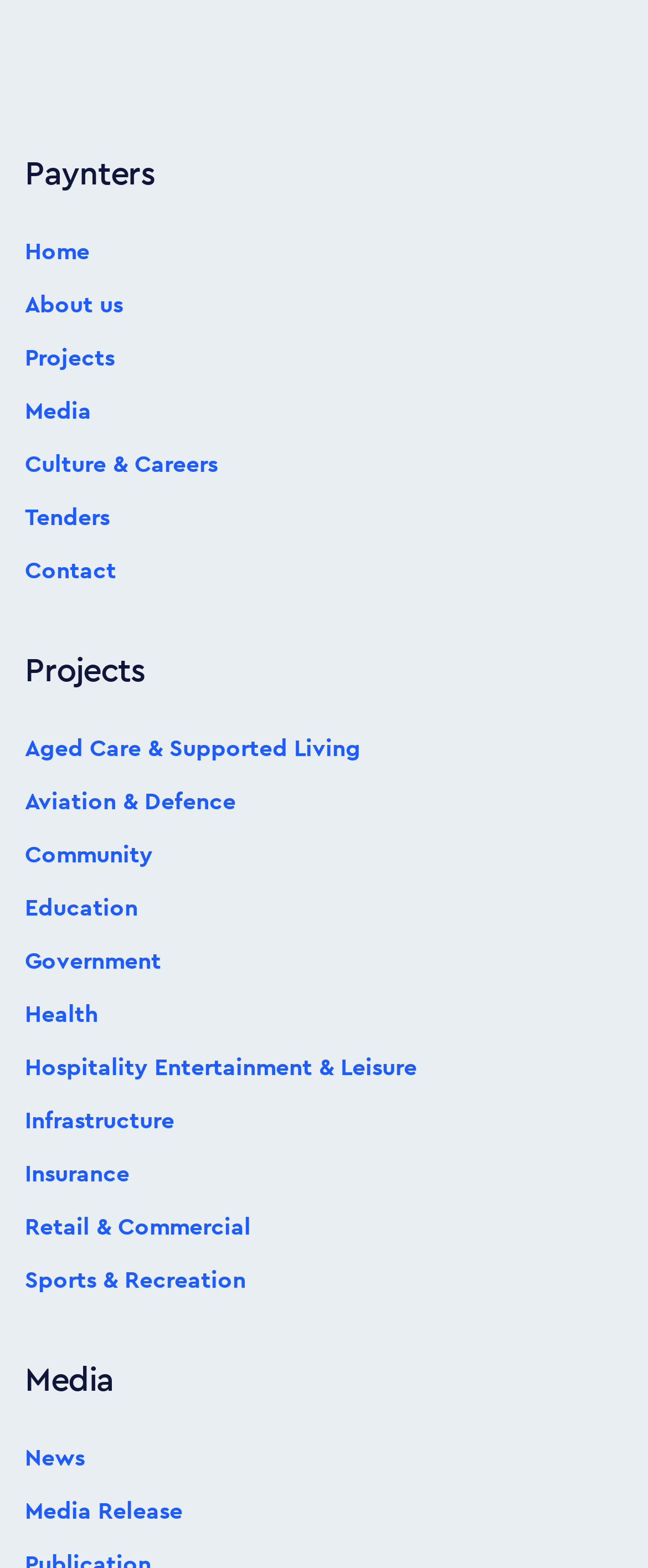What is the last link under the 'Media' heading?
Please provide a detailed and comprehensive answer to the question.

The last link under the 'Media' heading is 'Media Release', which is located at the bottom of the webpage, with a bounding box coordinate of [0.038, 0.957, 0.282, 0.972].